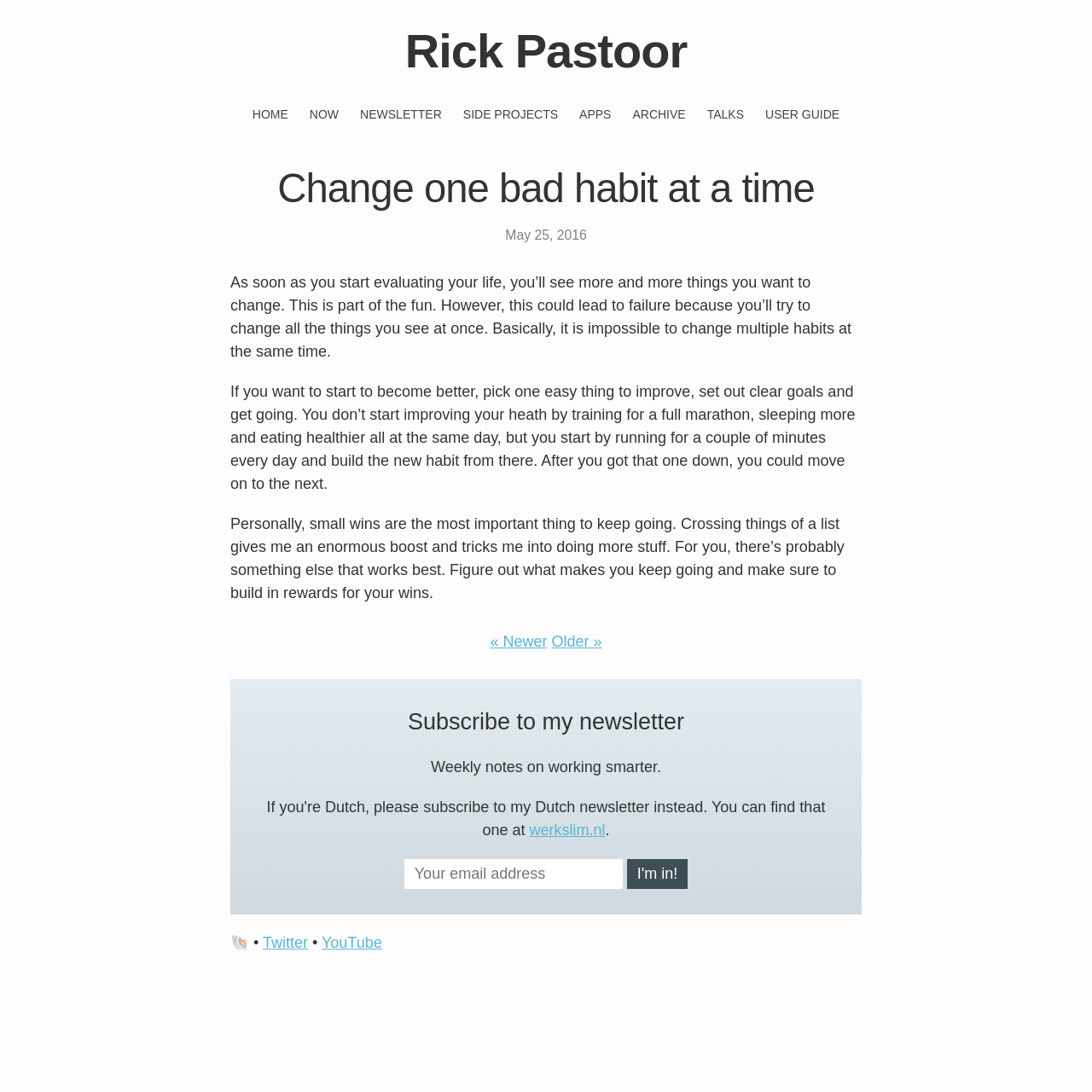Pinpoint the bounding box coordinates of the element you need to click to execute the following instruction: "Go to the next page". The bounding box should be represented by four float numbers between 0 and 1, in the format [left, top, right, bottom].

[0.505, 0.58, 0.551, 0.595]